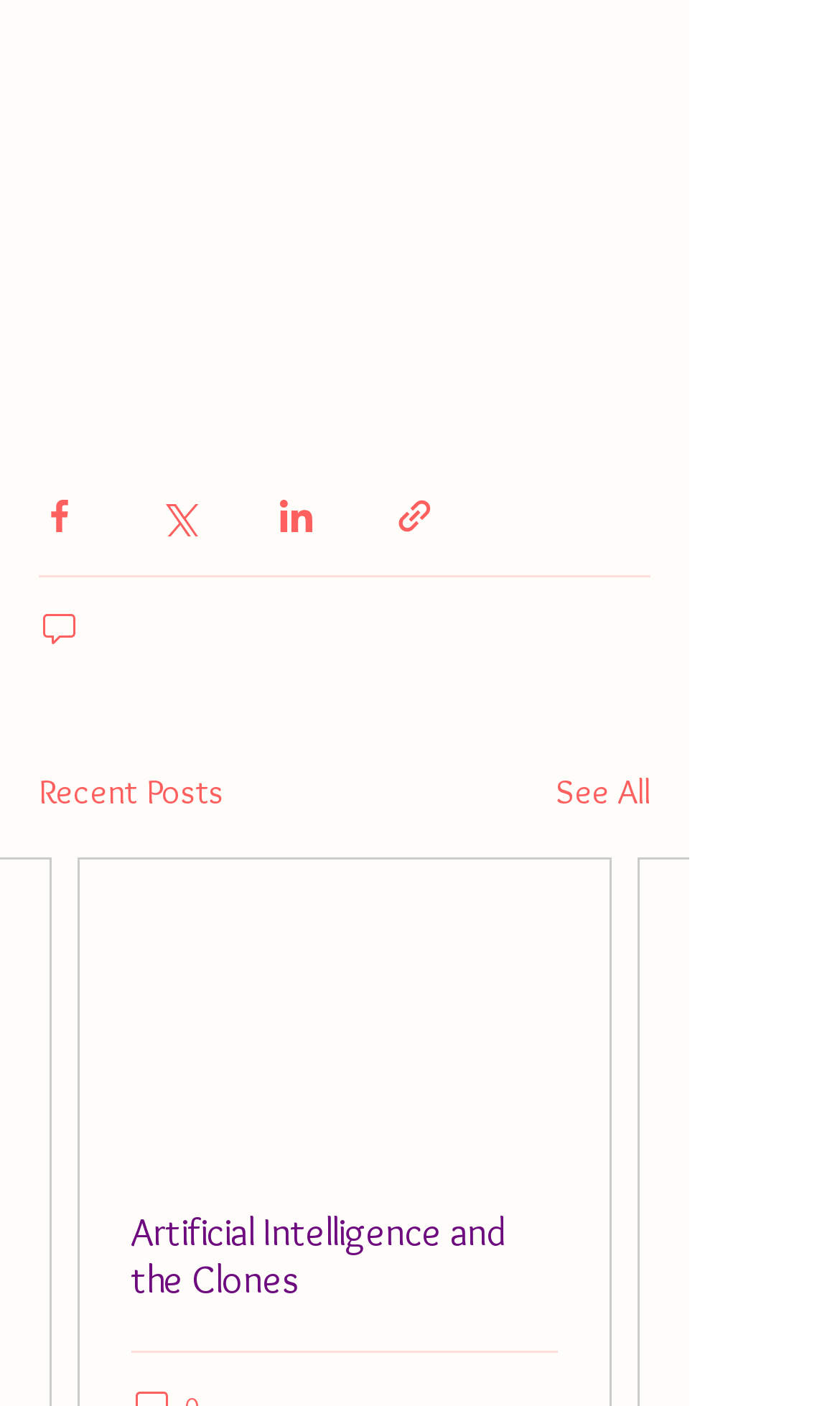Determine the coordinates of the bounding box that should be clicked to complete the instruction: "Read 'Artificial Intelligence and the Clones'". The coordinates should be represented by four float numbers between 0 and 1: [left, top, right, bottom].

[0.156, 0.86, 0.664, 0.927]